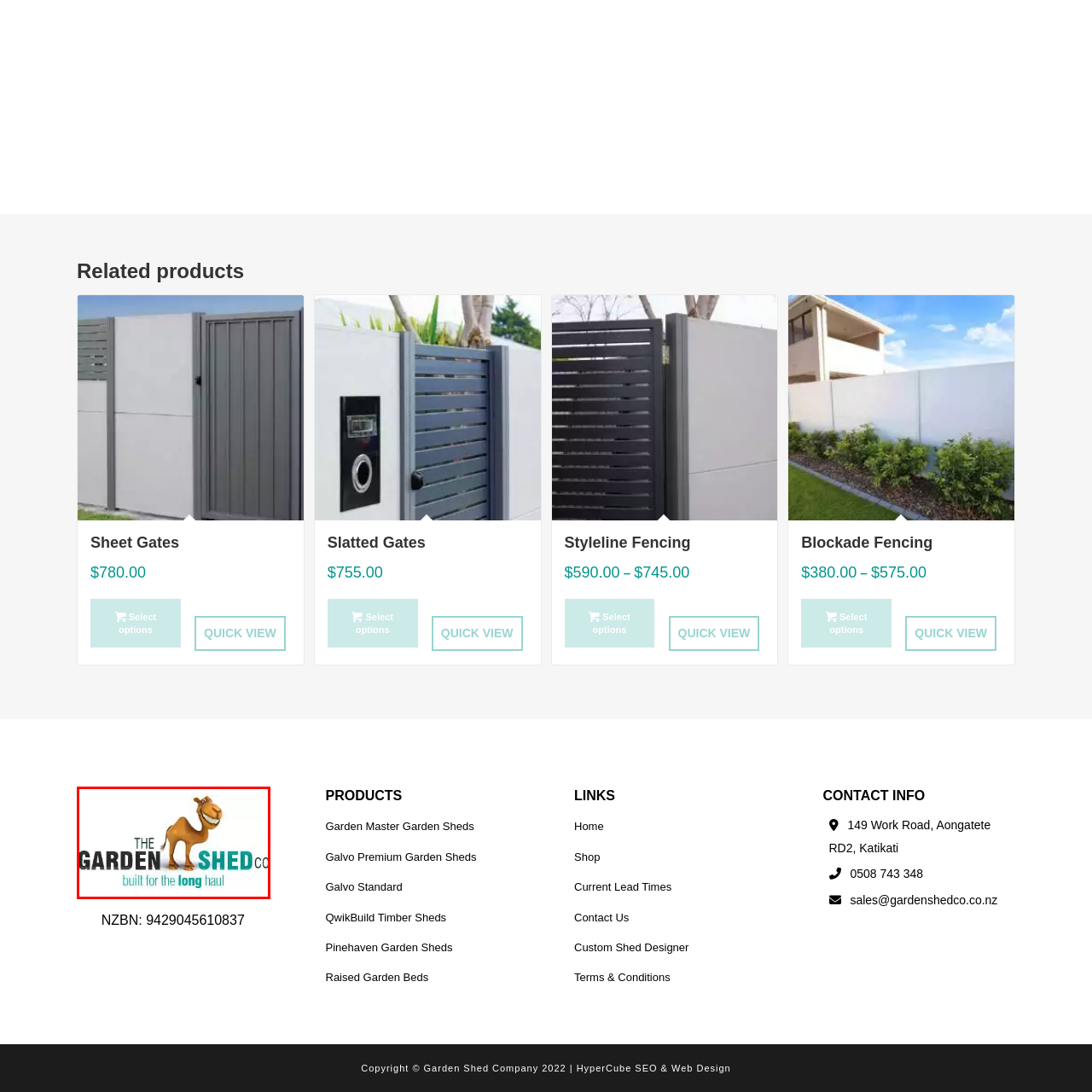Check the image highlighted in red, What type of animal is featured in the logo?
 Please answer in a single word or phrase.

camel